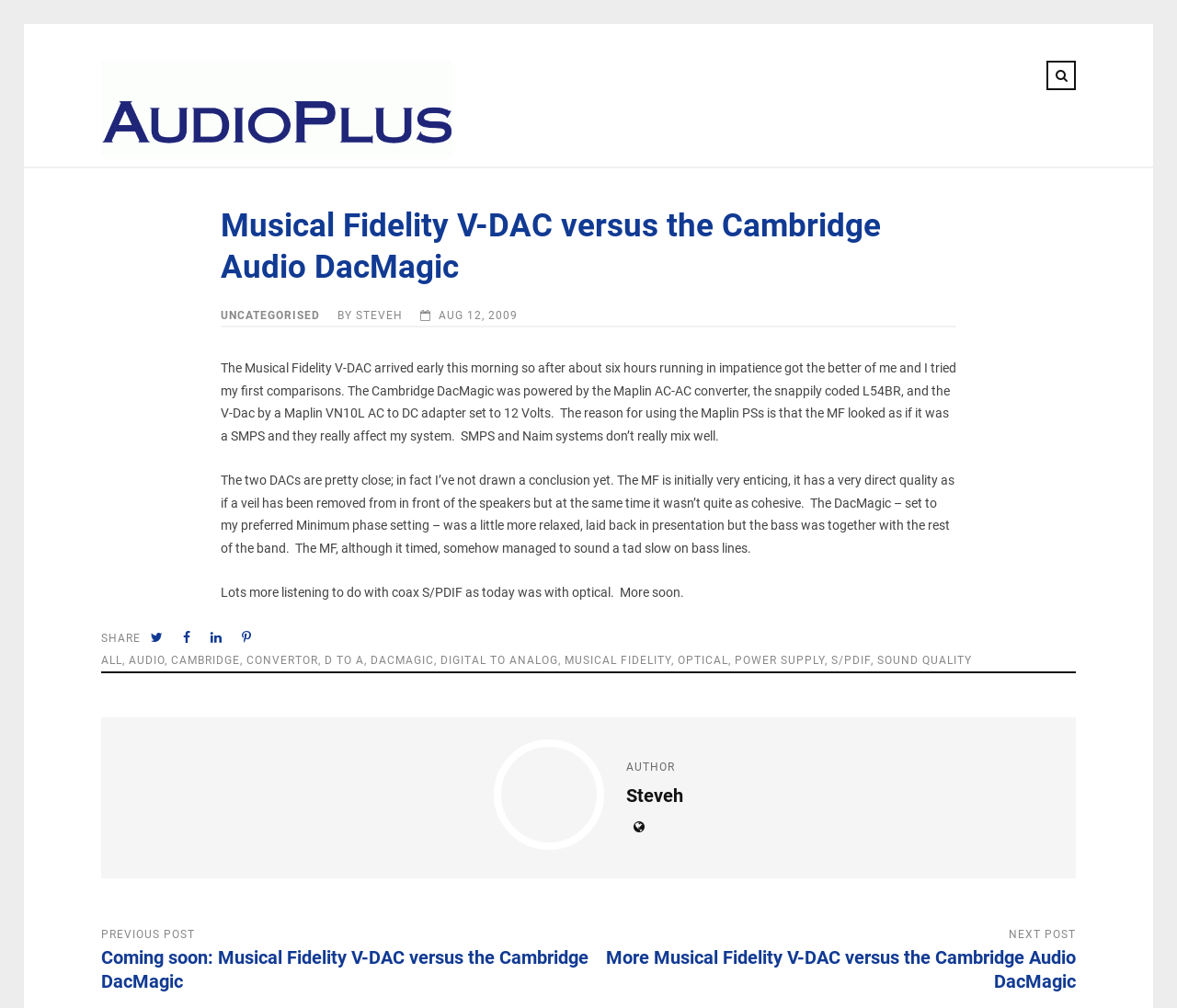What is the author of this post?
Refer to the image and provide a one-word or short phrase answer.

Steveh